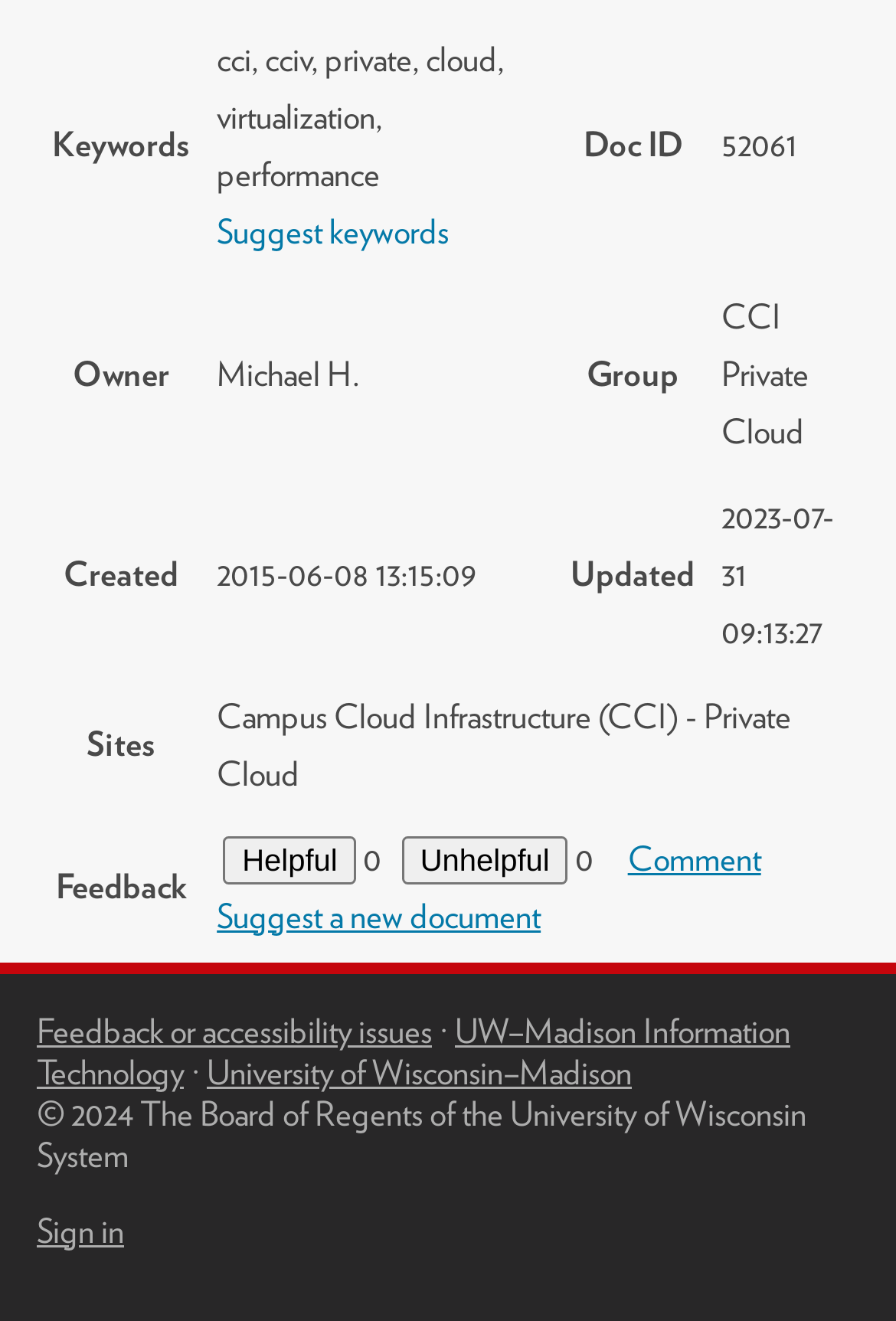Provide a one-word or one-phrase answer to the question:
What is the name of the group associated with the document?

CCI Private Cloud